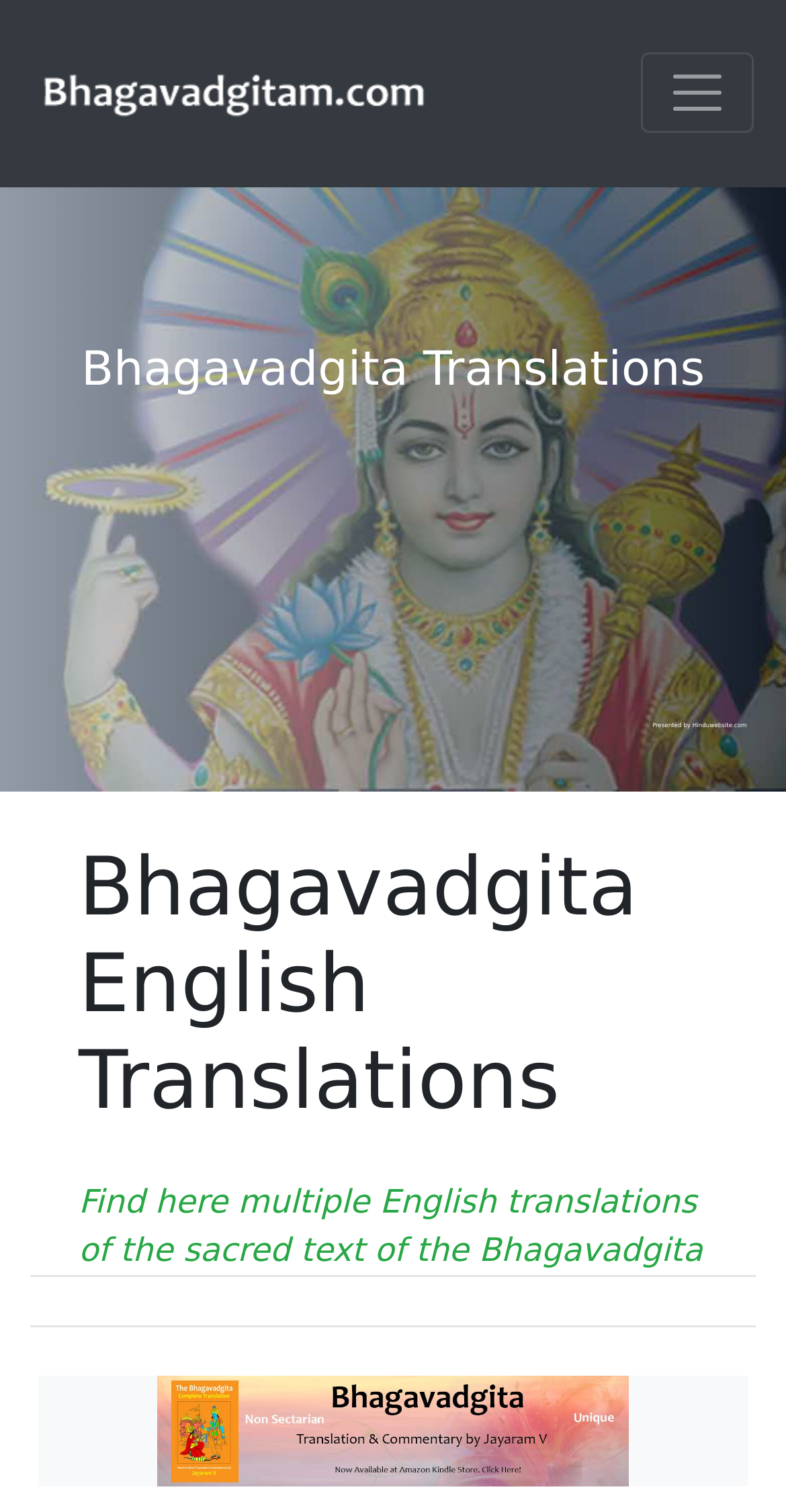How many links are on the page?
Using the image, give a concise answer in the form of a single word or short phrase.

2